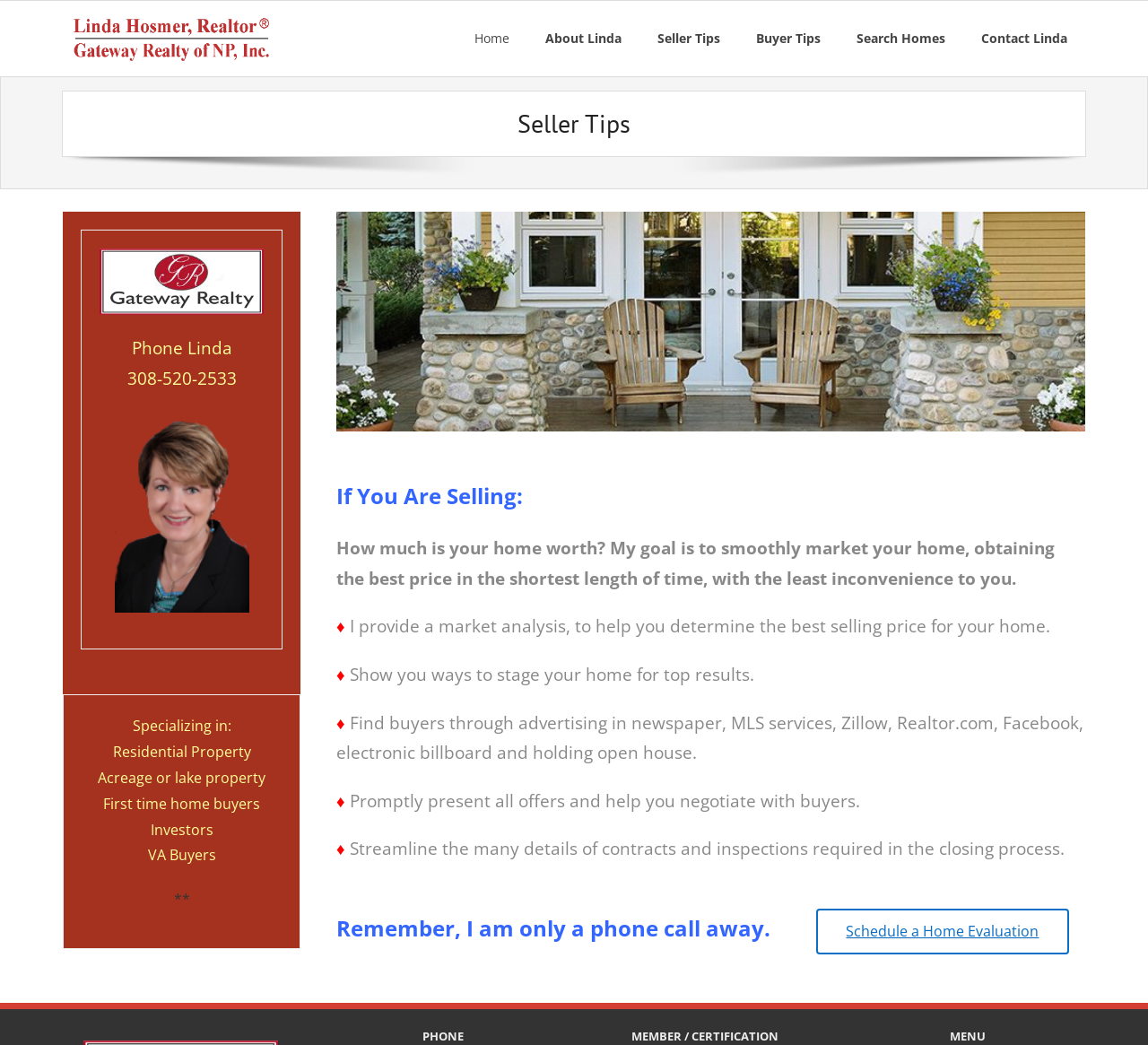Determine the bounding box for the described UI element: "Home".

[0.398, 0.001, 0.459, 0.073]